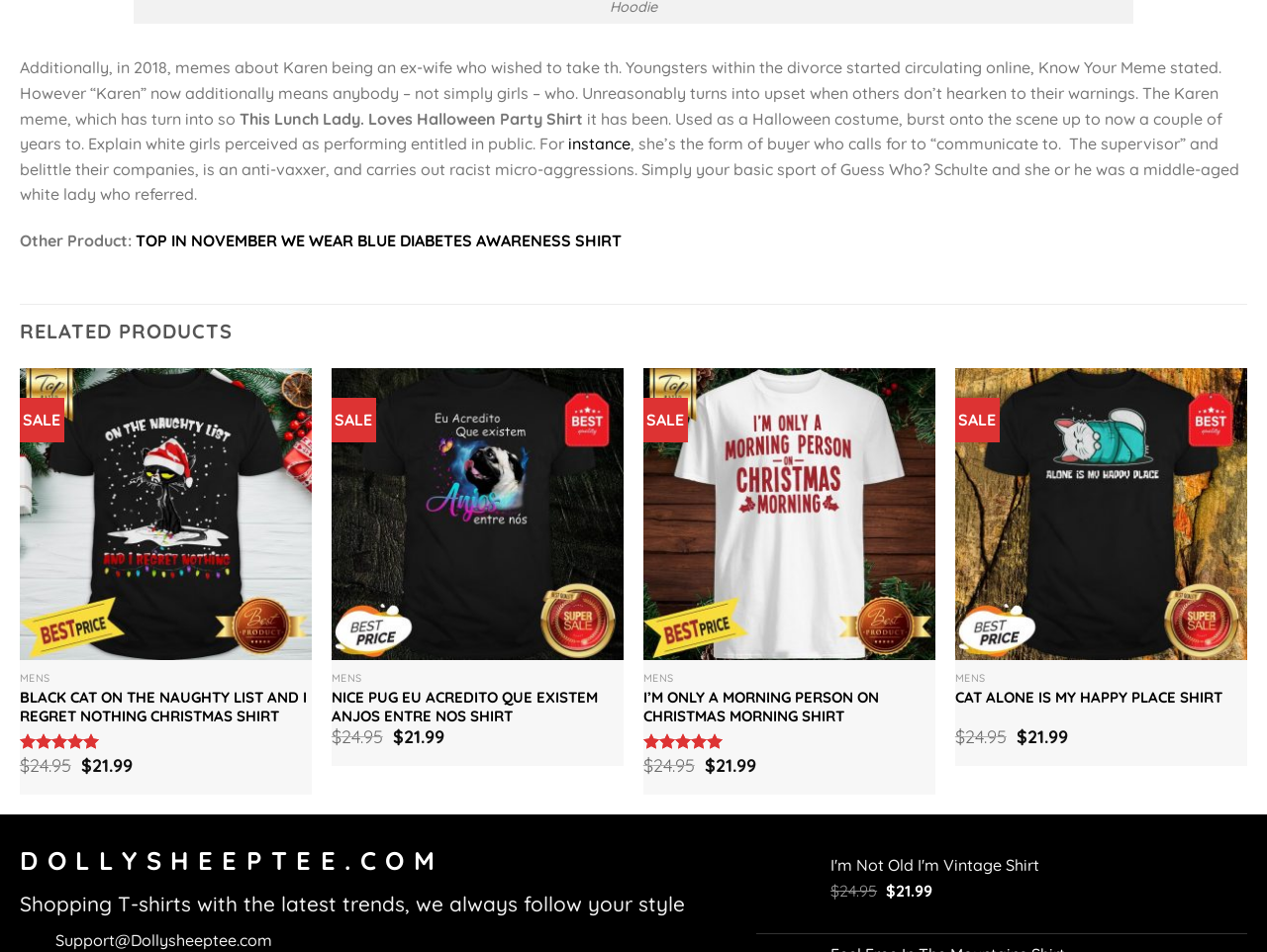How many products are listed under 'RELATED PRODUCTS'?
Carefully examine the image and provide a detailed answer to the question.

I counted the number of products listed under the 'RELATED PRODUCTS' heading, which are 'Black Cat On The Naughty List And I Regret Nothing Christmas Shirt', 'Nice Pug Eu Acredito Que Existem Anjos Entre Nos Shirt', 'I'm Only A Morning Person On Christmas Morning Shirt', and 'Cat Alone Is My Happy Place Shirt'.